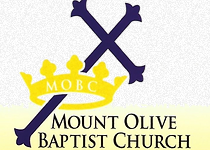Break down the image and provide a full description, noting any significant aspects.

The image features the logo of Mount Olive Baptist Church, prominently displayed with a distinctive design. The logo includes a yellow crown symbolizing sovereignty and faith, sitting atop a purple cross, which represents the Christian faith. Below the emblem, the church's full name, "MOUNT OLIVE BAPTIST CHURCH," is presented in bold, clear lettering, underscoring the church's identity. The acronym "MOBC" is elegantly integrated into the crown, adding a personalized touch to the design. This visual representation encapsulates the church's mission and community focus in Denison, Texas, conveying a sense of welcoming and spiritual dedication.